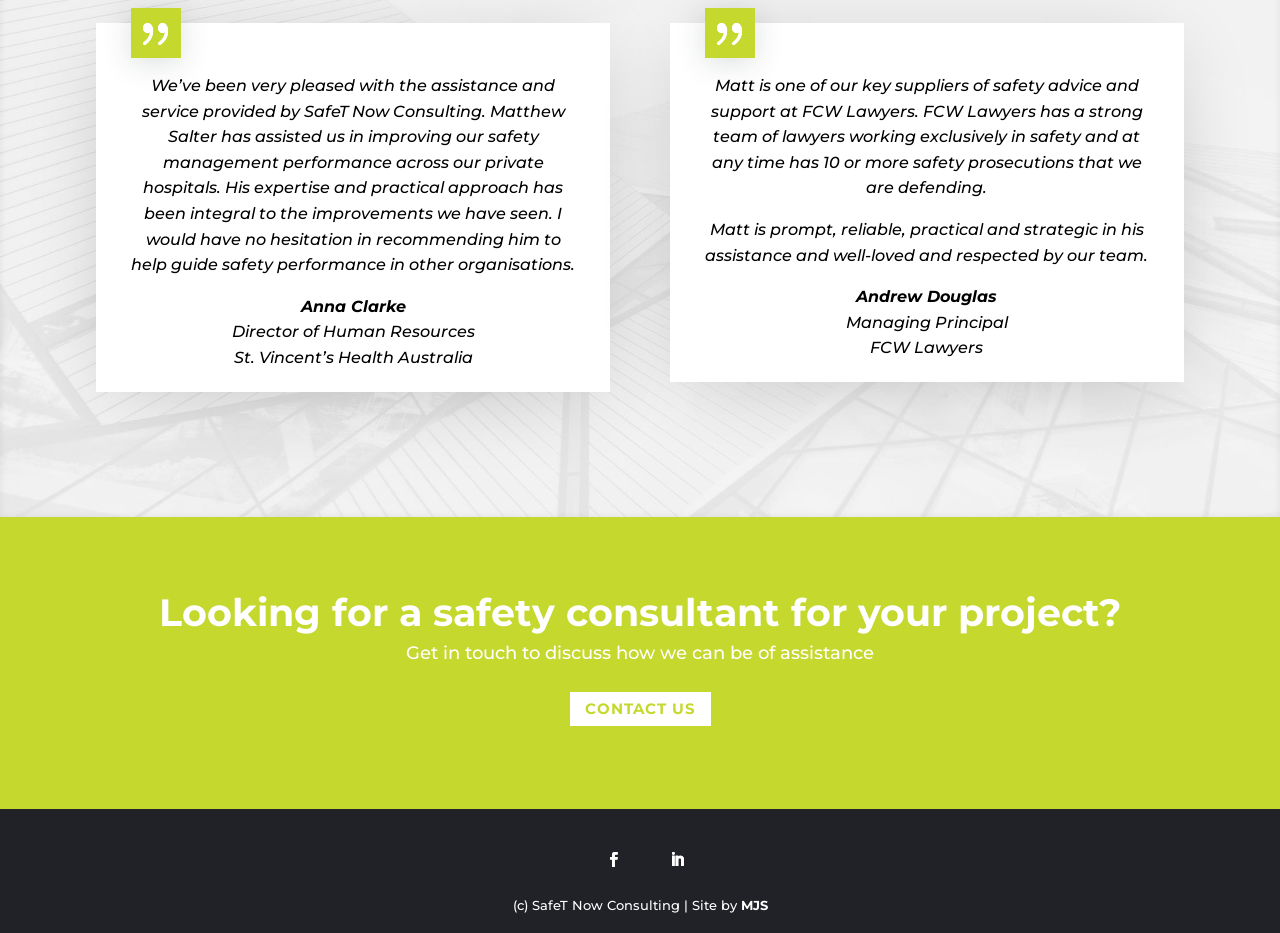Respond with a single word or phrase:
What is the name of the company that Anna Clarke is from?

St. Vincent’s Health Australia